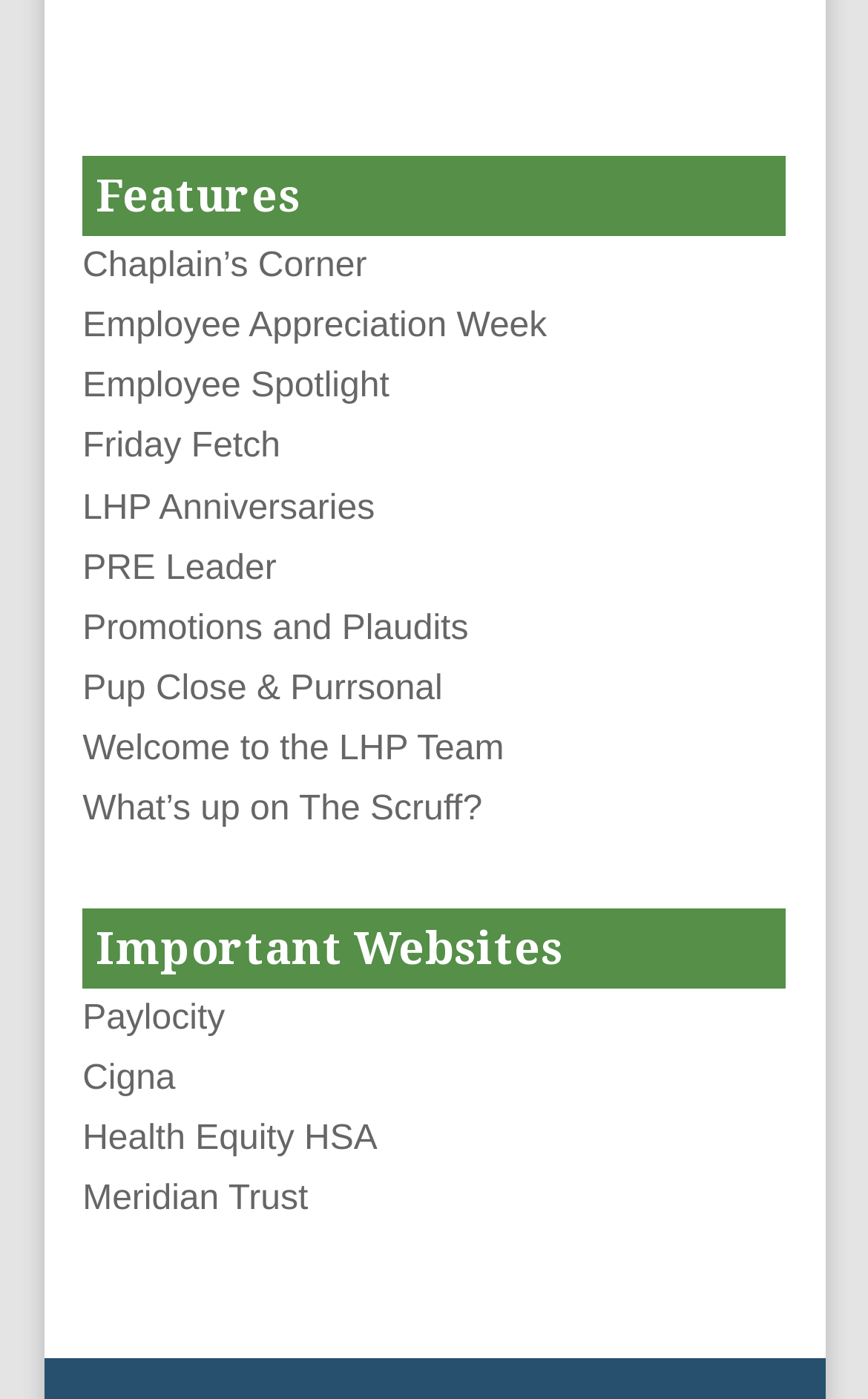What is the second website listed?
Using the visual information, reply with a single word or short phrase.

Cigna